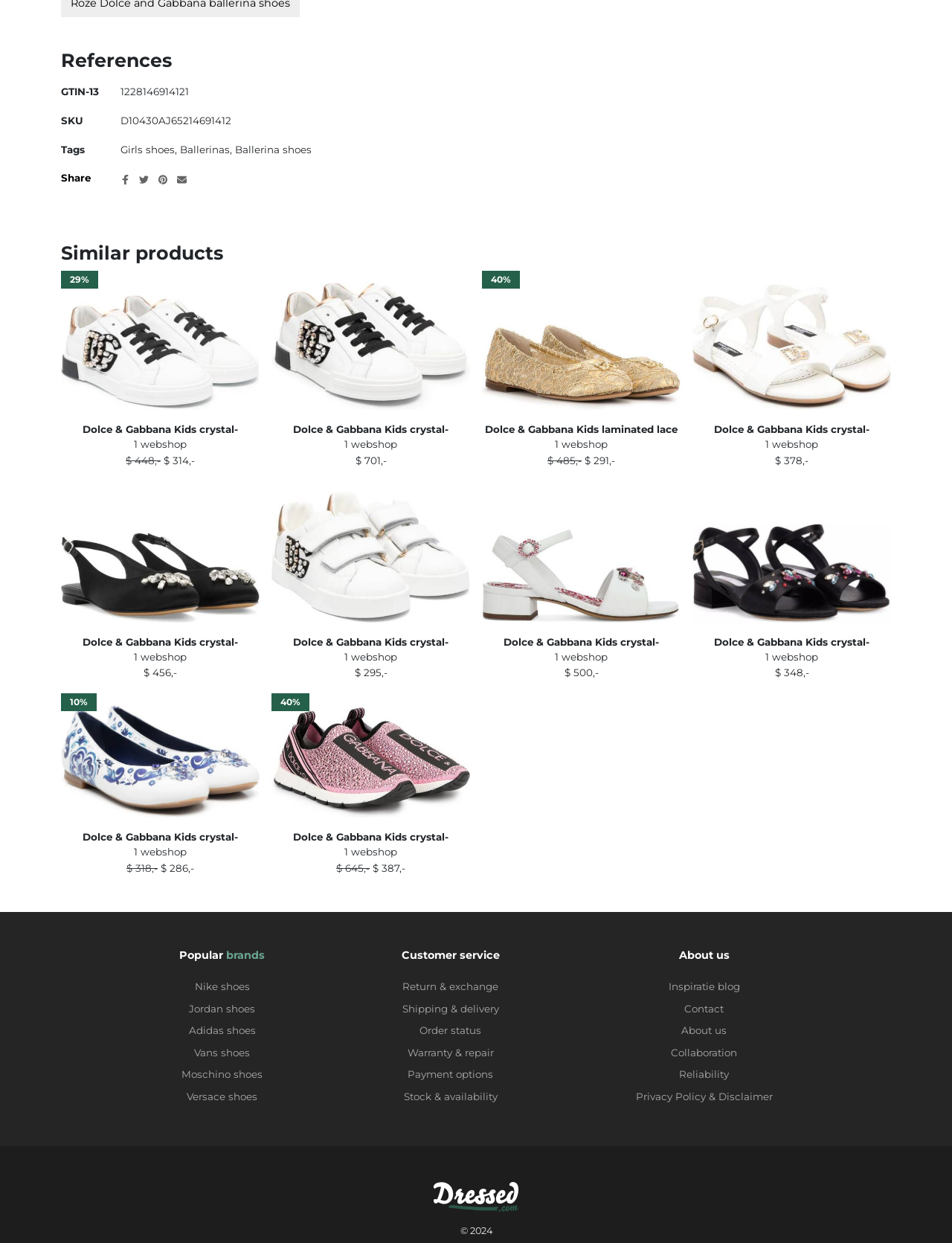What is the product category of the webpage?
Ensure your answer is thorough and detailed.

Based on the webpage content, I can see that the webpage is displaying various types of shoes, including sneakers, ballerina shoes, and sandals, from different brands like Dolce & Gabbana Kids. The webpage also provides filters and sorting options for the shoes, which further suggests that the product category of the webpage is shoes.